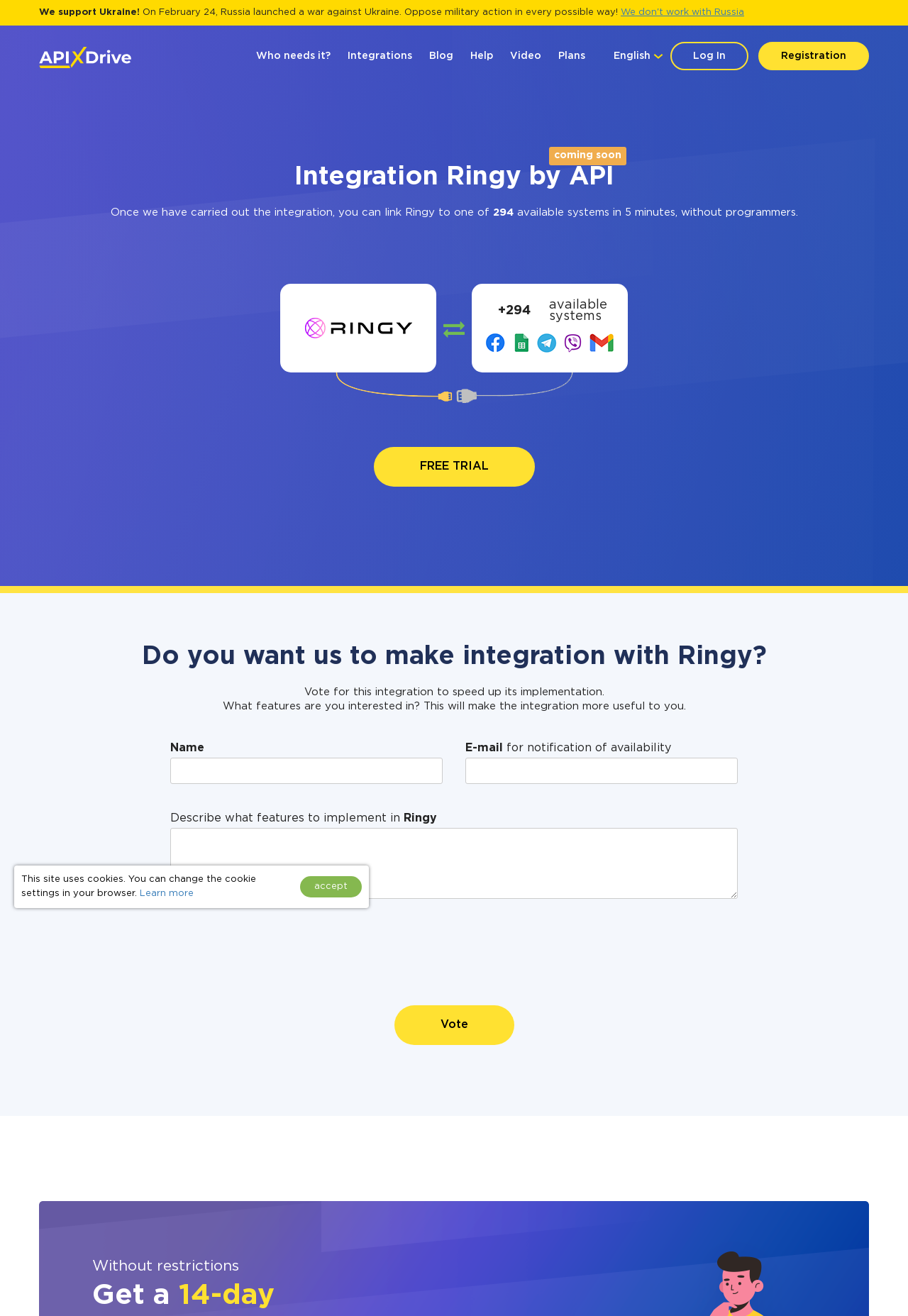How many available systems can be integrated with Ringy?
Identify the answer in the screenshot and reply with a single word or phrase.

294